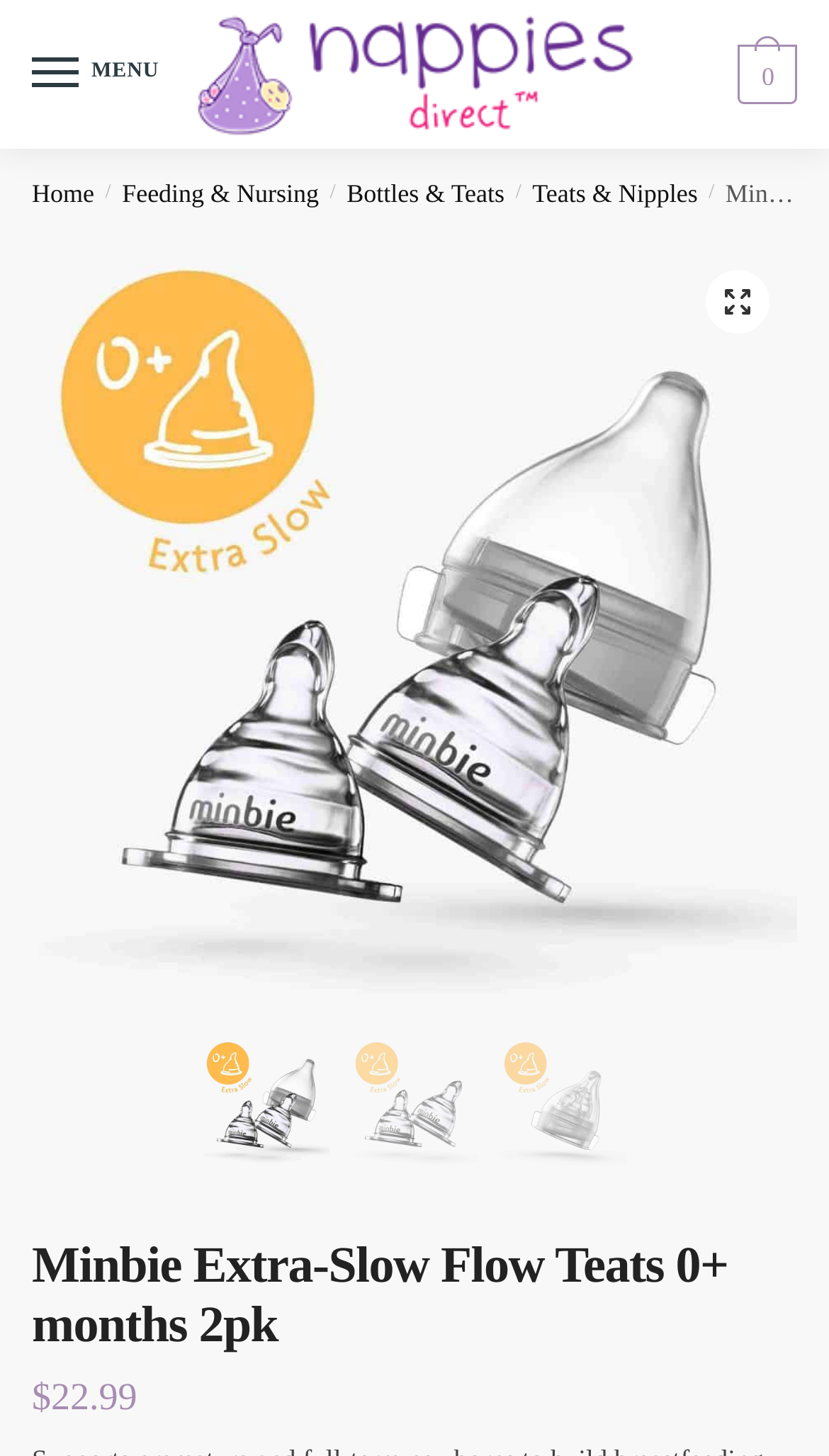Find the bounding box coordinates of the area to click in order to follow the instruction: "Calculate Life Expectancy".

None